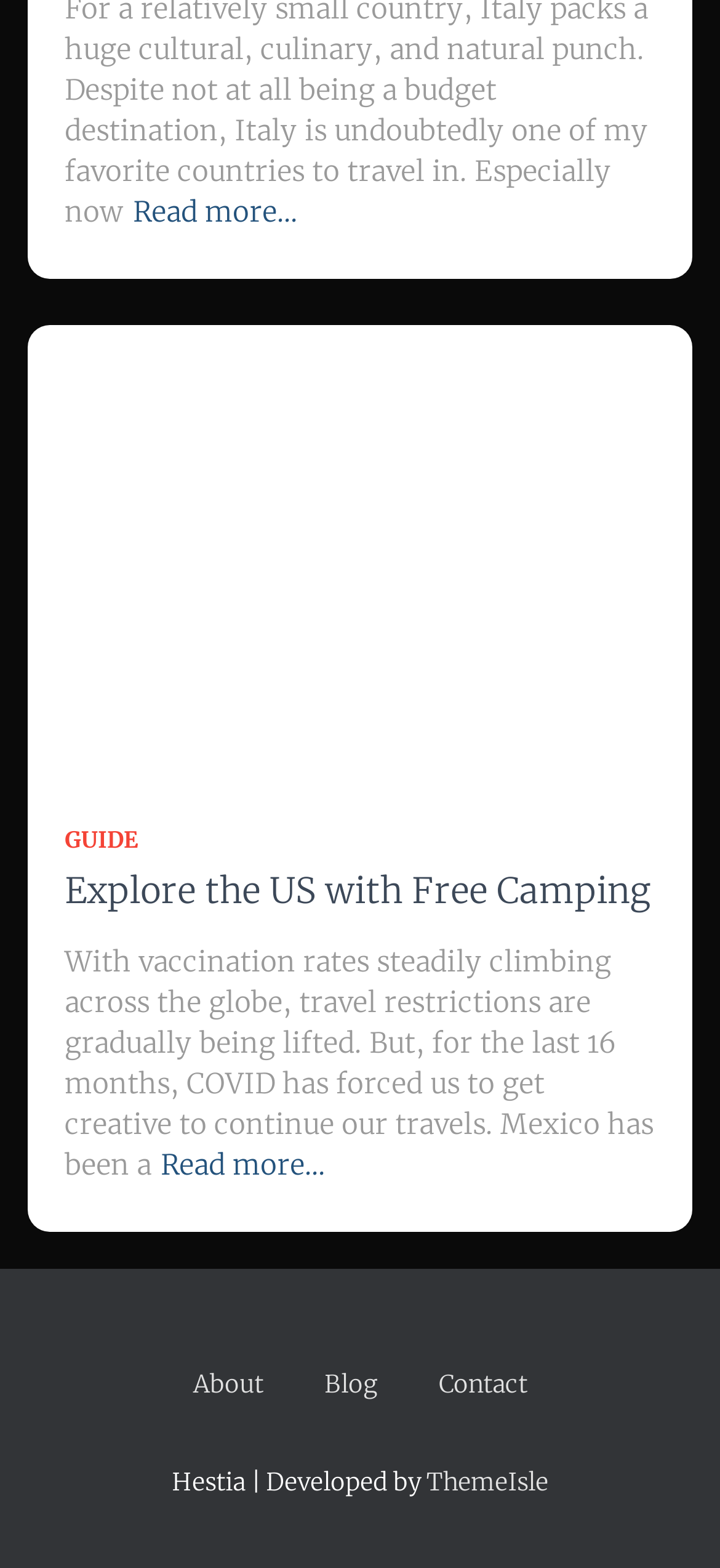Utilize the details in the image to thoroughly answer the following question: What is the name of the theme developer?

At the bottom of the webpage, there is a static text 'Hestia | Developed by' followed by a link 'ThemeIsle', which suggests that ThemeIsle is the developer of the theme.